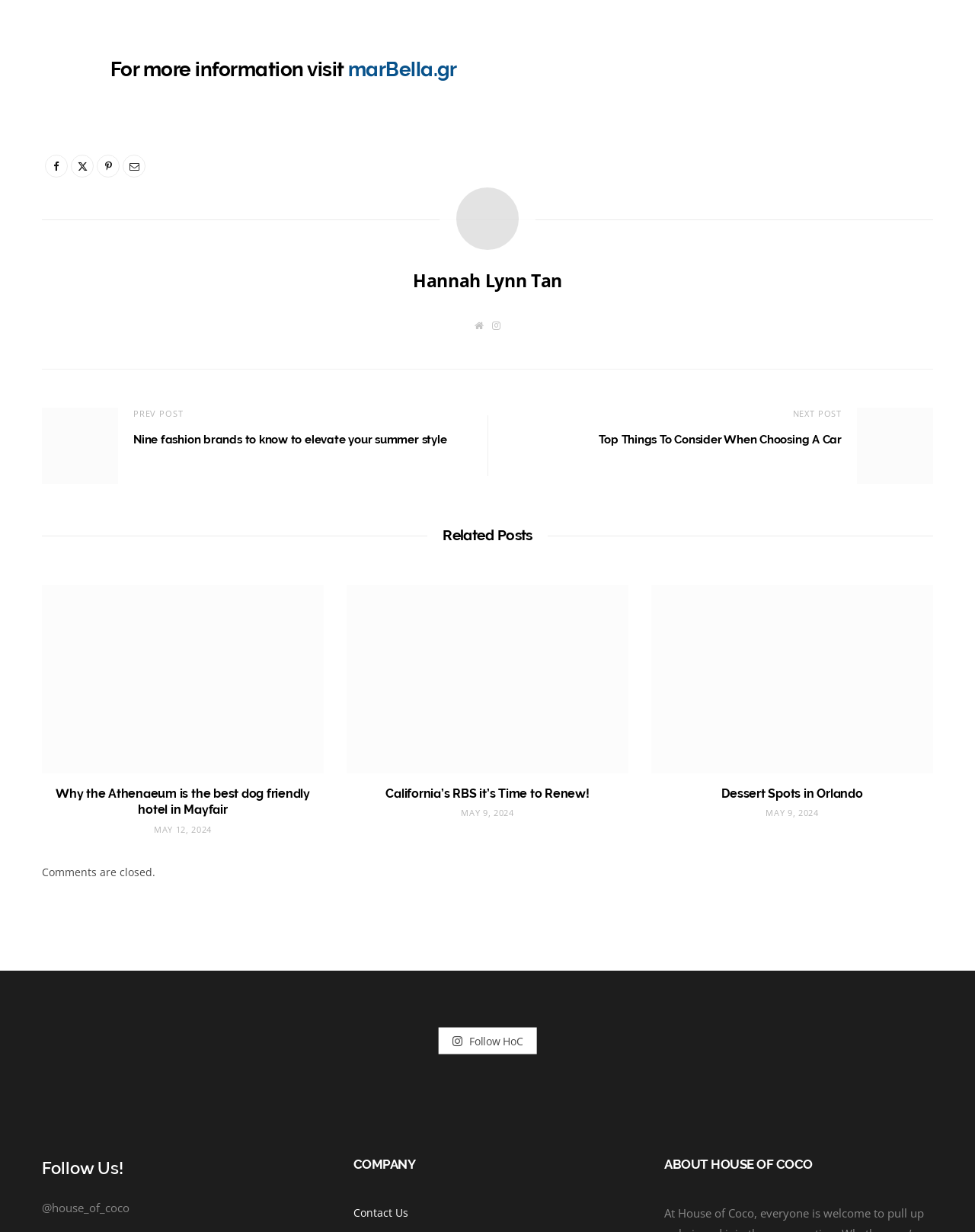Locate the bounding box coordinates of the clickable area to execute the instruction: "Click on the MWD Web Design, Inc. logo". Provide the coordinates as four float numbers between 0 and 1, represented as [left, top, right, bottom].

None